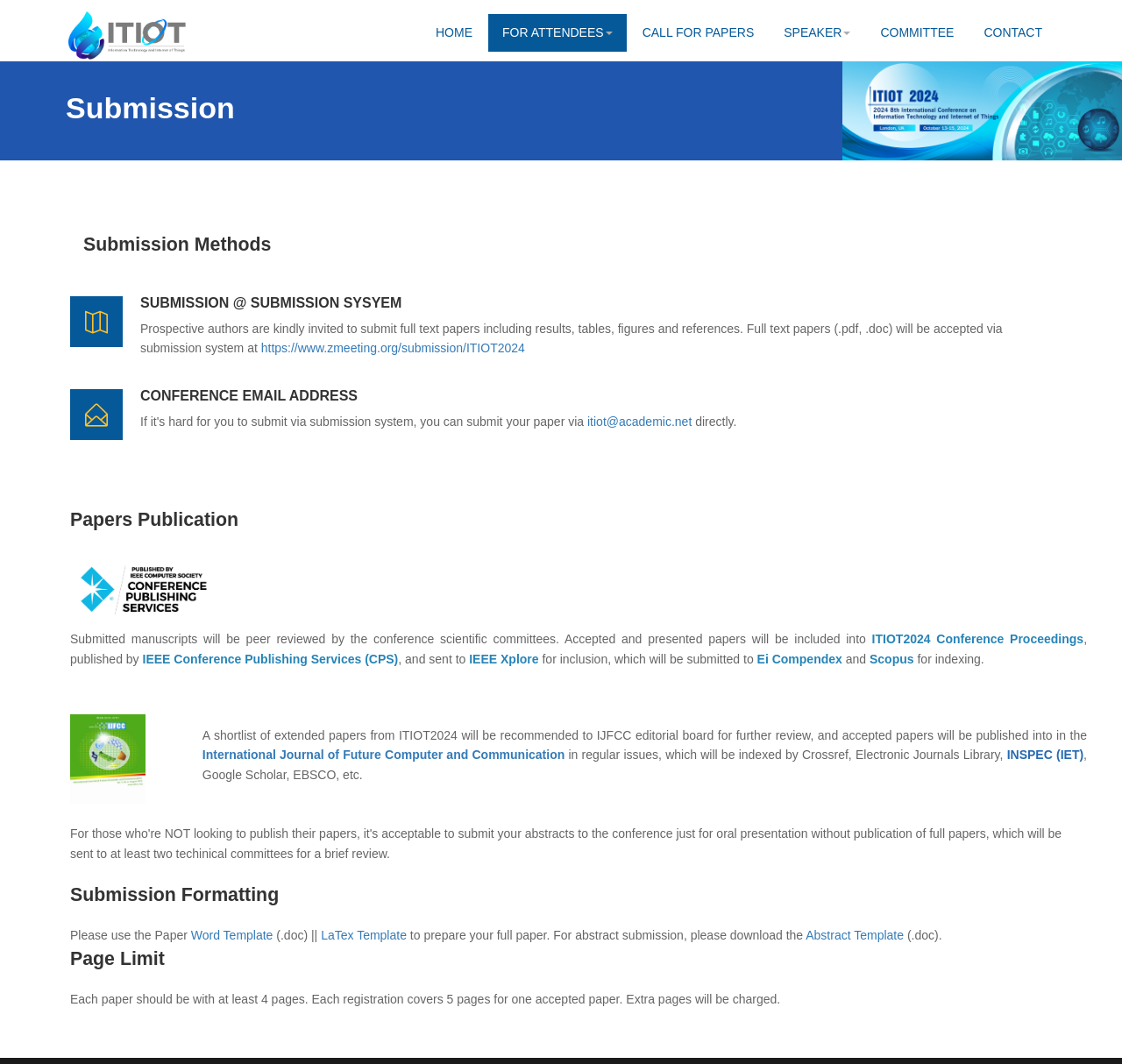Given the content of the image, can you provide a detailed answer to the question?
What is the template for abstract submission?

According to the 'Submission Formatting' section, the template for abstract submission is the Abstract Template, which can be downloaded.